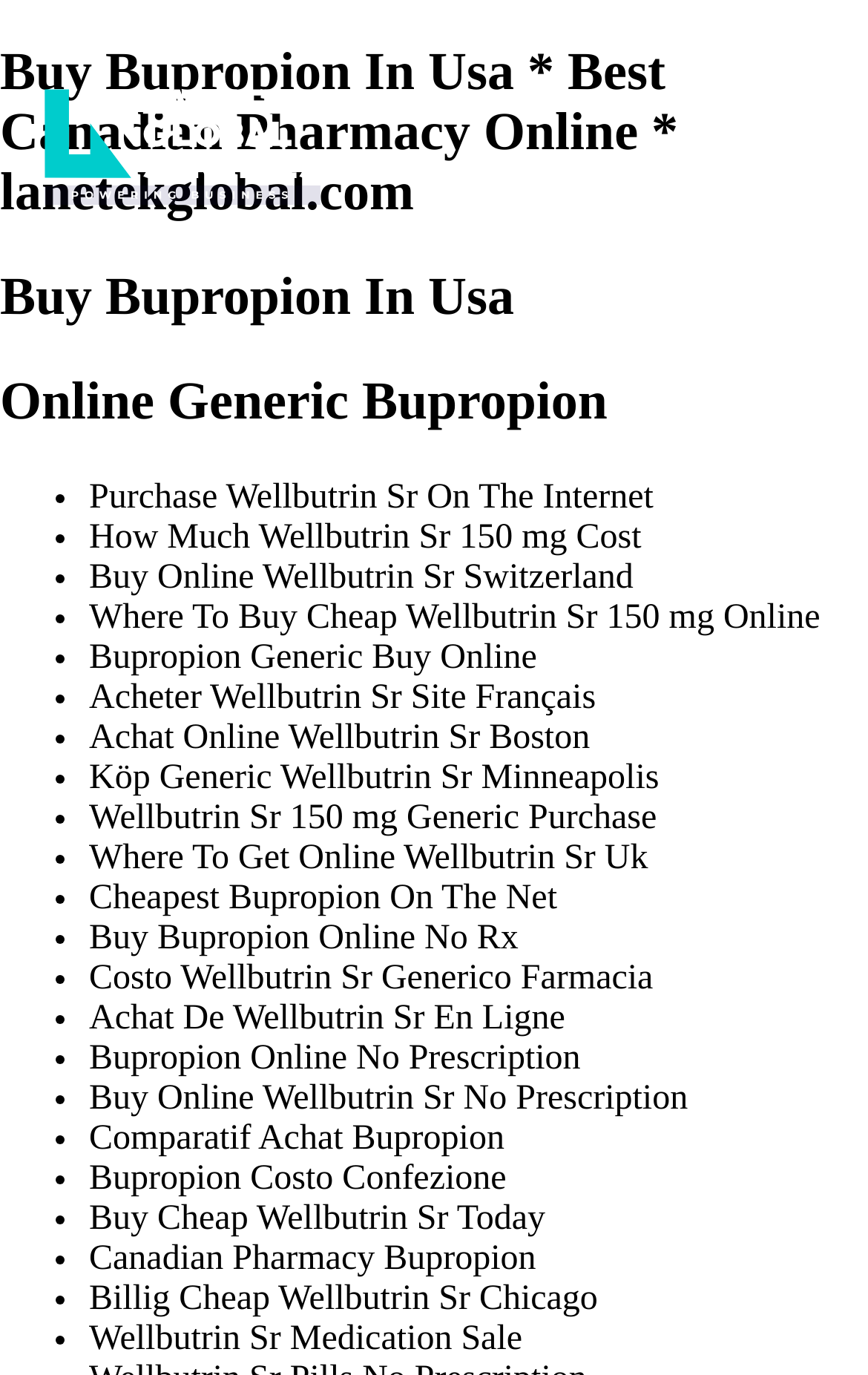Create a detailed description of the webpage's content and layout.

This webpage appears to be an online pharmacy or a website selling Bupropion, a medication also known as Wellbutrin Sr. At the top of the page, there is a header section with the title "Buy Bupropion In Usa * Best Canadian Pharmacy Online * lanetekglobal.com" and a link to the website's homepage. Below the header, there is a generic logo image.

The main content of the page is a list of 25 items, each represented by a bullet point (ListMarker) and a brief description (StaticText) of how to purchase Bupropion or Wellbutrin Sr online, including prices, locations, and availability. These list items are arranged vertically, with the bullet points aligned to the left and the descriptions to the right. The list items are densely packed, with minimal spacing between them.

Some examples of the list items include "Purchase Wellbutrin Sr On The Internet", "How Much Wellbutrin Sr 150 mg Cost", "Buy Online Wellbutrin Sr Switzerland", and "Where To Buy Cheap Wellbutrin Sr 150 mg Online". The descriptions are concise and informative, providing details about the medication and its availability.

There are no images on the page apart from the generic logo image at the top. The overall layout is simple and easy to navigate, with a focus on providing quick access to information about purchasing Bupropion or Wellbutrin Sr online.